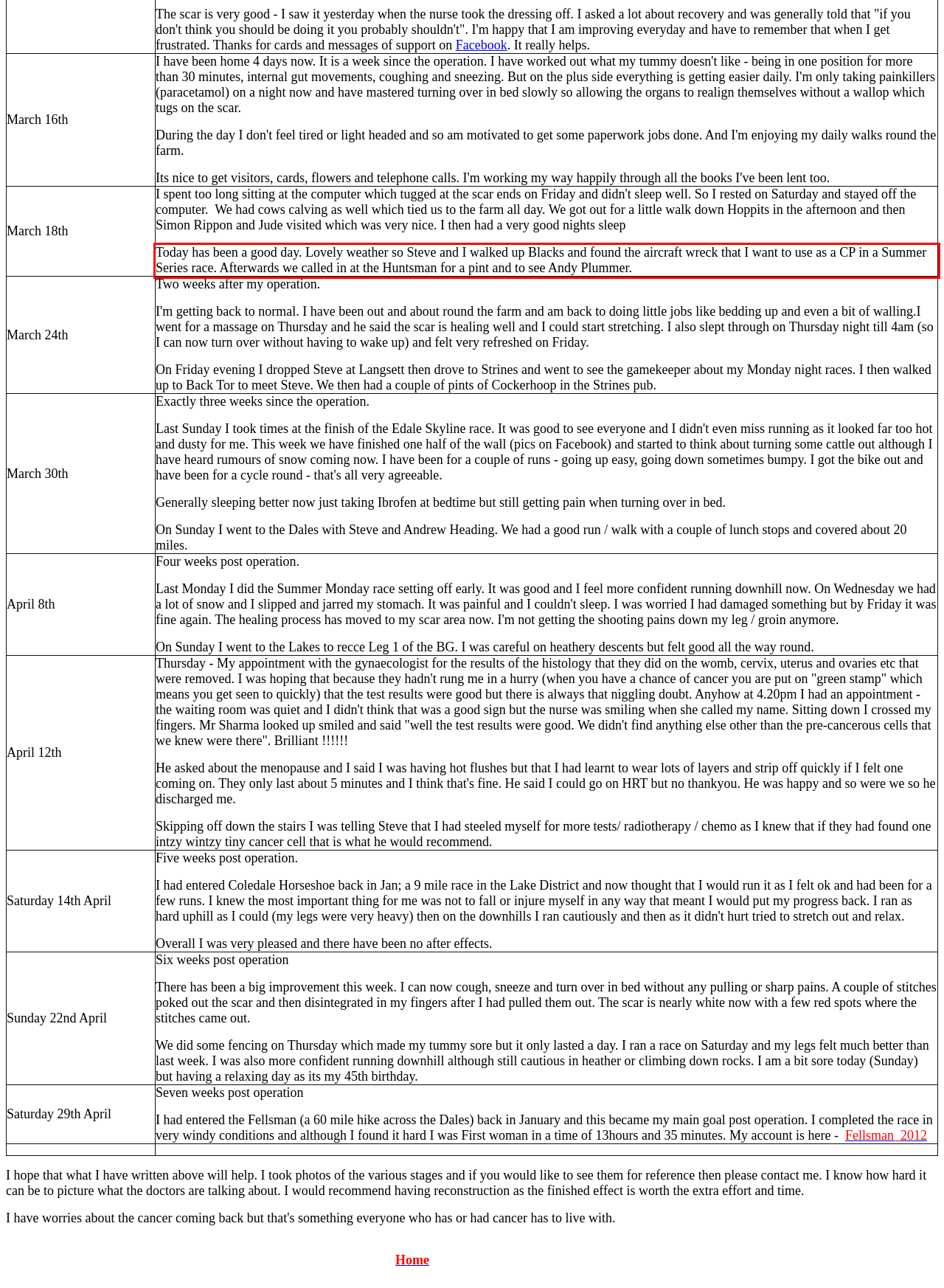You are provided with a screenshot of a webpage featuring a red rectangle bounding box. Extract the text content within this red bounding box using OCR.

Today has been a good day. Lovely weather so Steve and I walked up Blacks and found the aircraft wreck that I want to use as a CP in a Summer Series race. Afterwards we called in at the Huntsman for a pint and to see Andy Plummer.